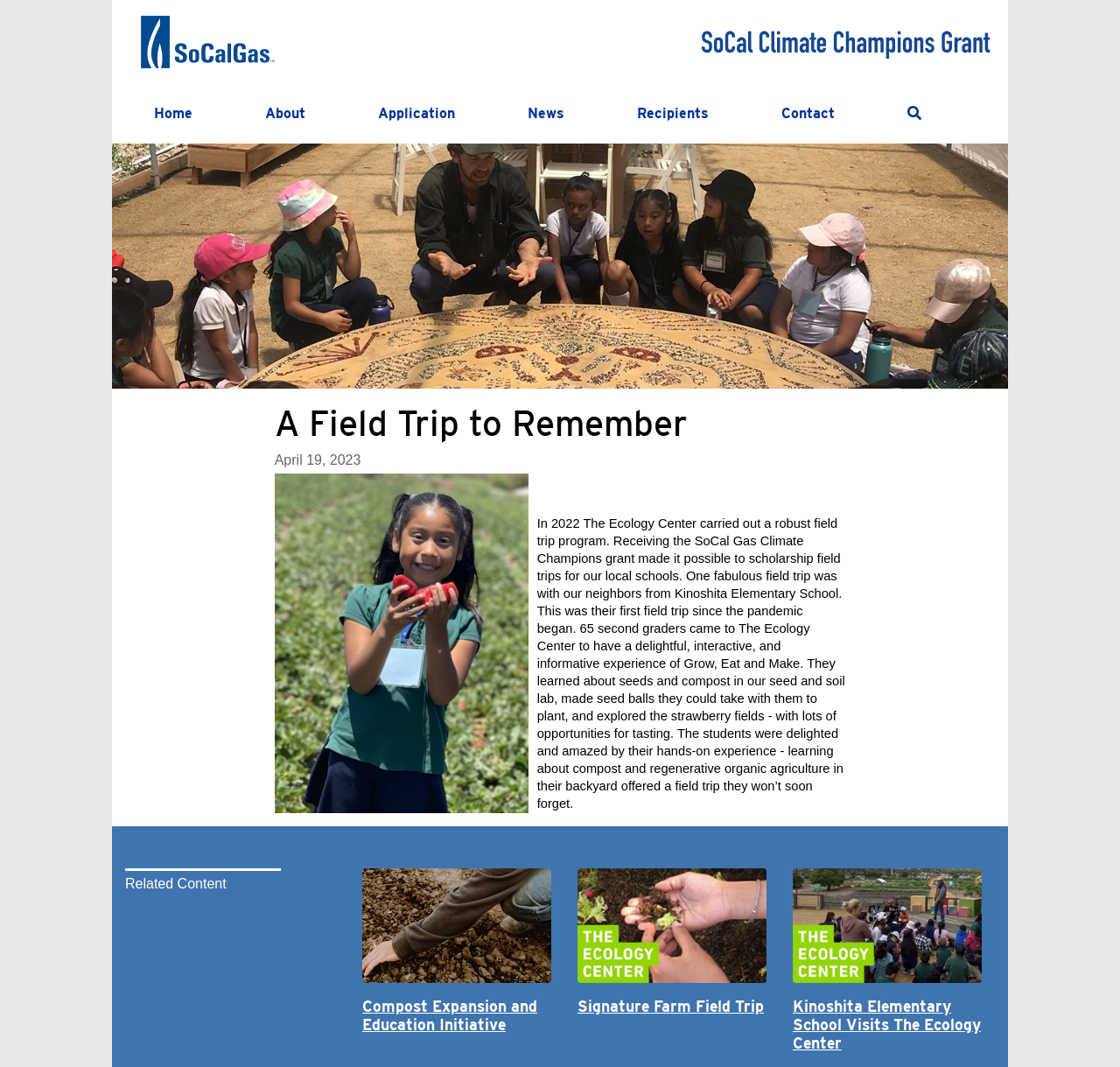Identify the bounding box coordinates of the element that should be clicked to fulfill this task: "Click Home". The coordinates should be provided as four float numbers between 0 and 1, i.e., [left, top, right, bottom].

[0.608, 0.008, 0.888, 0.071]